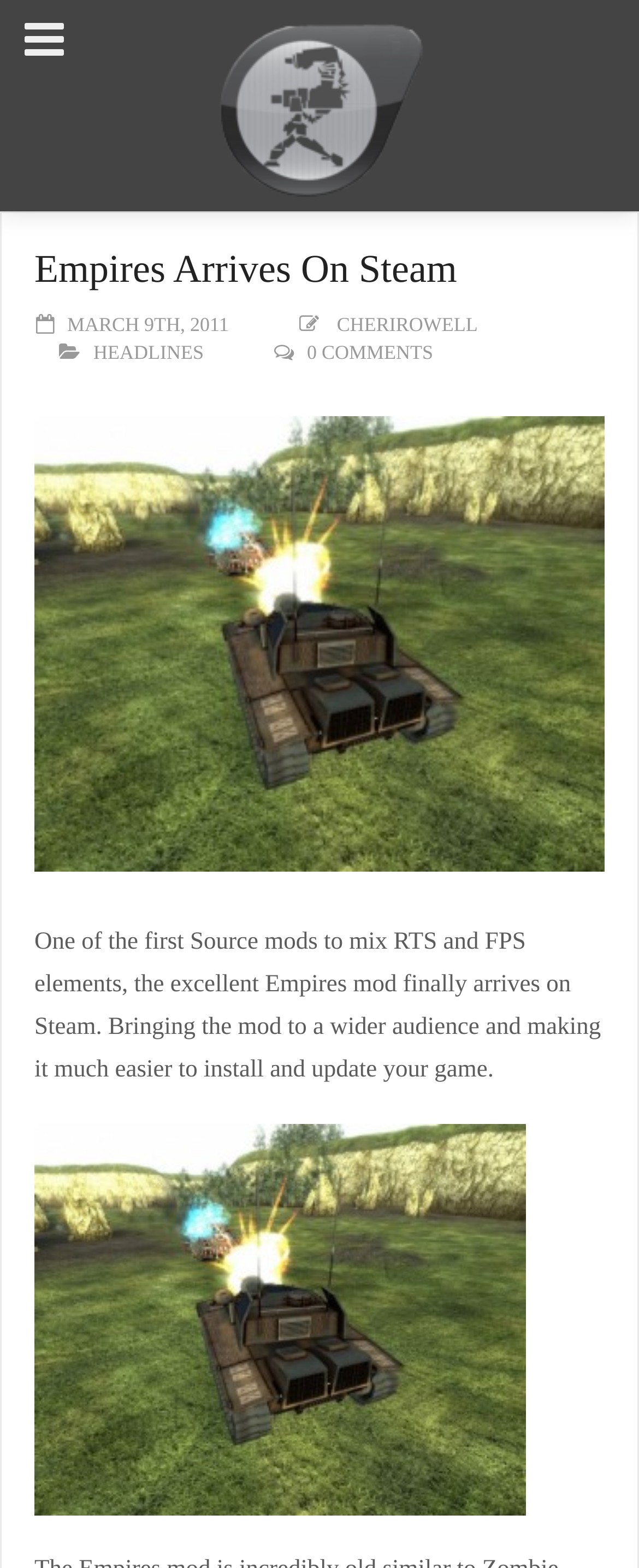Generate a comprehensive description of the webpage.

The webpage is about the Empires mod, a game mod that combines RTS and FPS elements, and its arrival on Steam. At the top-left corner, there is a small icon represented by a Unicode character '\uf0c9'. Below it, there is a table layout that spans most of the width of the page. 

Within the table, there is a link to "Most Impressive and Popular Game Mods" with an accompanying image of the same name, taking up a significant portion of the top section. 

Below this, there is a header section that spans almost the entire width of the page. It contains a heading "Empires Arrives On Steam" in a prominent font, followed by a timestamp "MARCH 9TH, 2011" and three links: "CHERIROWELL", "HEADLINES", and "0 COMMENTS". 

To the right of the timestamp, there is a large image related to "Empires Arrives On Steam", taking up a significant portion of the page. 

Below the image, there is a block of text that summarizes the Empires mod, stating that it is one of the first Source mods to mix RTS and FPS elements and that it has finally arrived on Steam, making it easier to install and update the game. 

At the bottom of the page, there is another image, although its purpose is unclear.